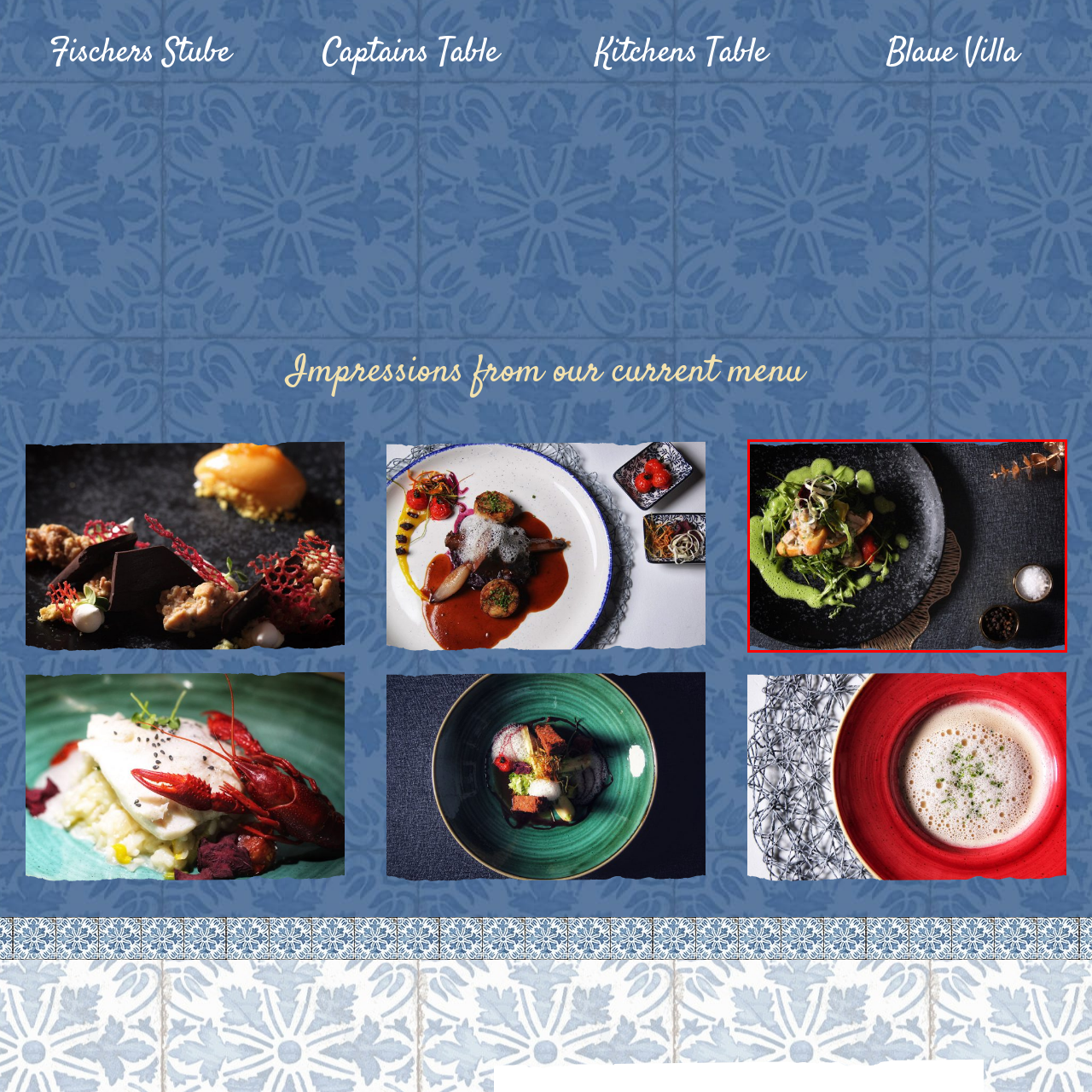What is garnishing the grilled fish?
Focus on the area marked by the red bounding box and respond to the question with as much detail as possible.

According to the caption, the grilled fish is 'garnished with fresh herbs', which implies that the fresh herbs are used as a decorative element to add flavor and visual appeal to the dish.